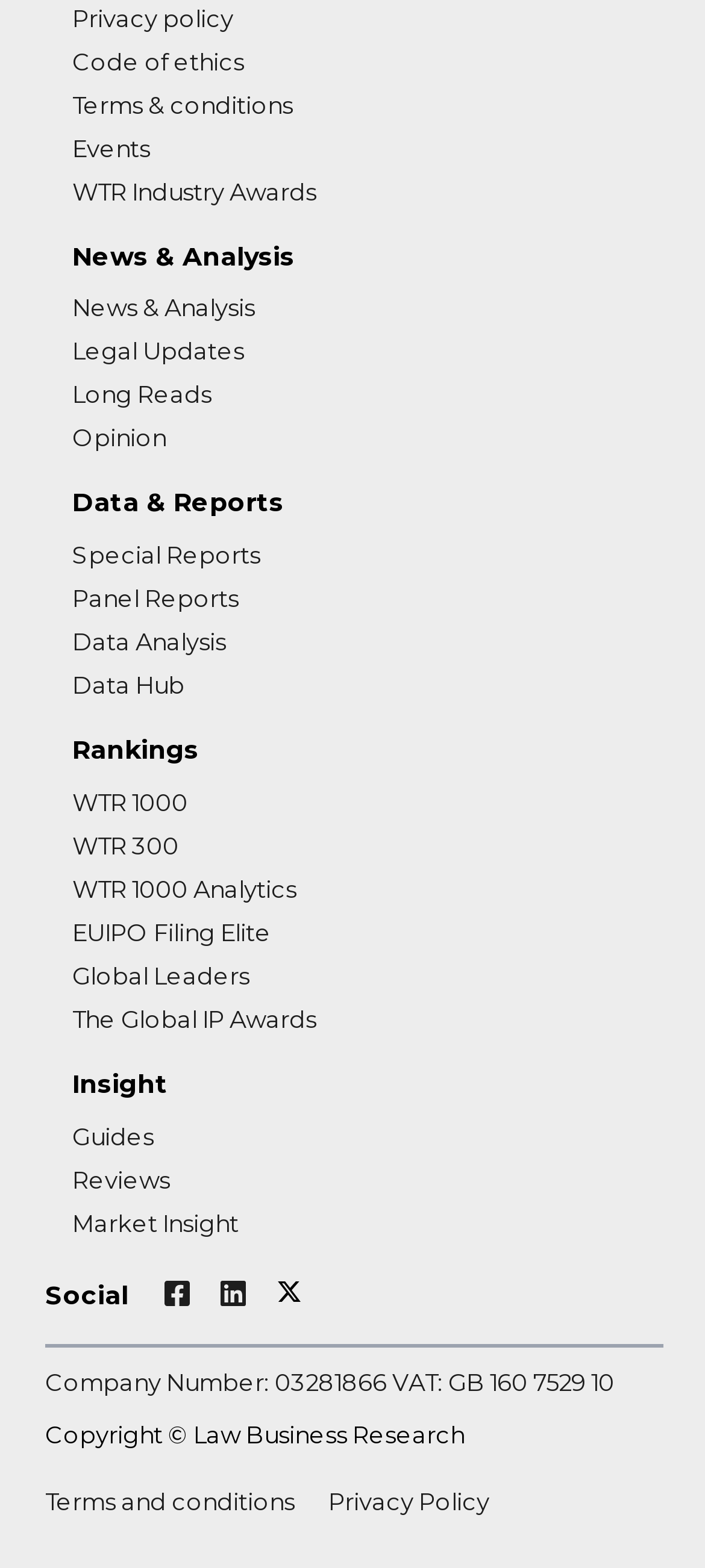How many social media links are present? From the image, respond with a single word or brief phrase.

3